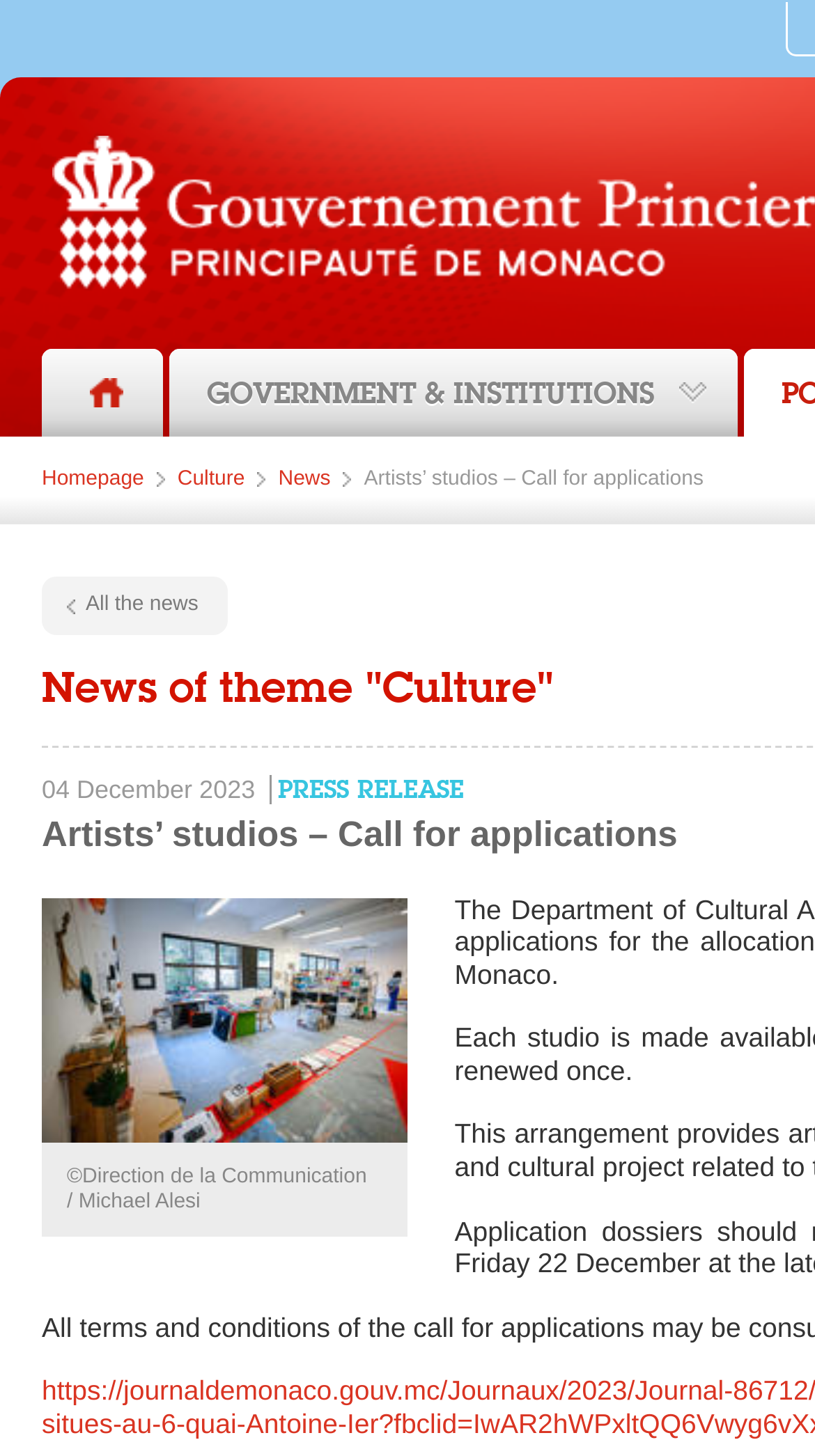What is the type of image displayed on the webpage?
Using the details shown in the screenshot, provide a comprehensive answer to the question.

I determined the type of image displayed on the webpage by looking at the image element 'Atelier d'artiste. ©Direction de la Communication-Michael Alesi - ©Direction de la Communication / Michael Alesi' which is located below the news article.